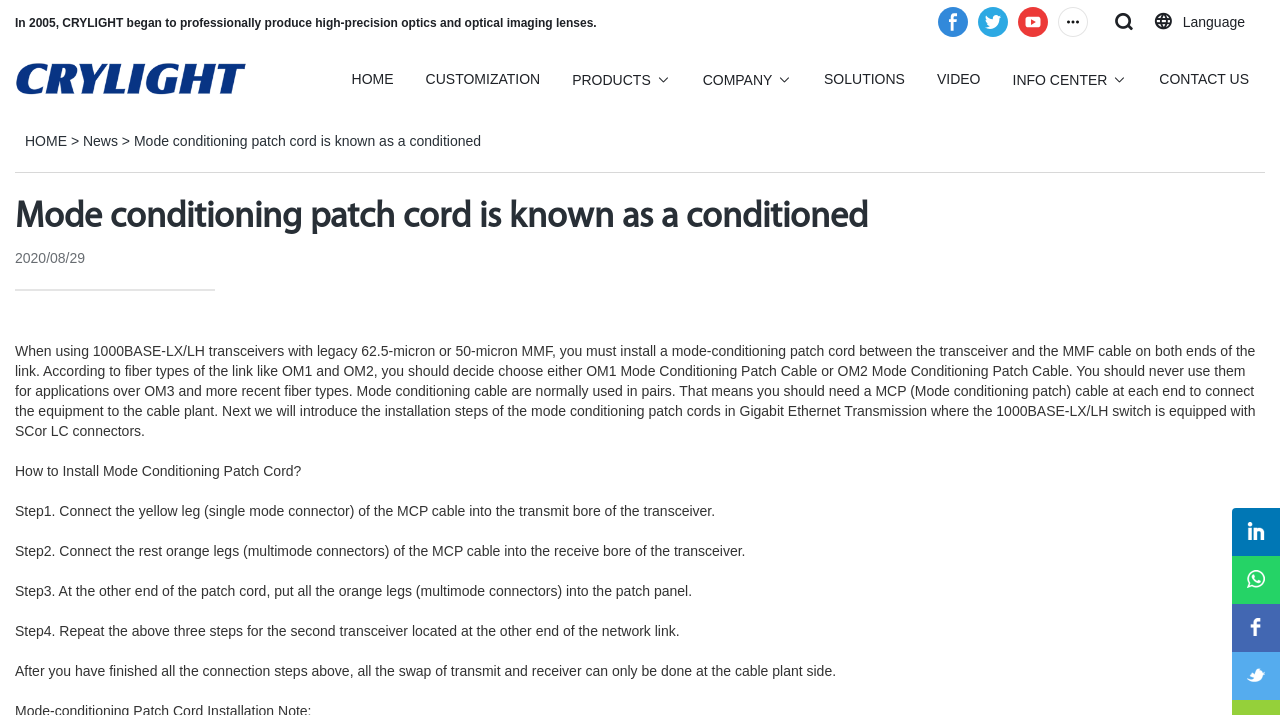Identify the bounding box coordinates for the UI element described as: "INFO CENTER". The coordinates should be provided as four floats between 0 and 1: [left, top, right, bottom].

[0.791, 0.095, 0.865, 0.129]